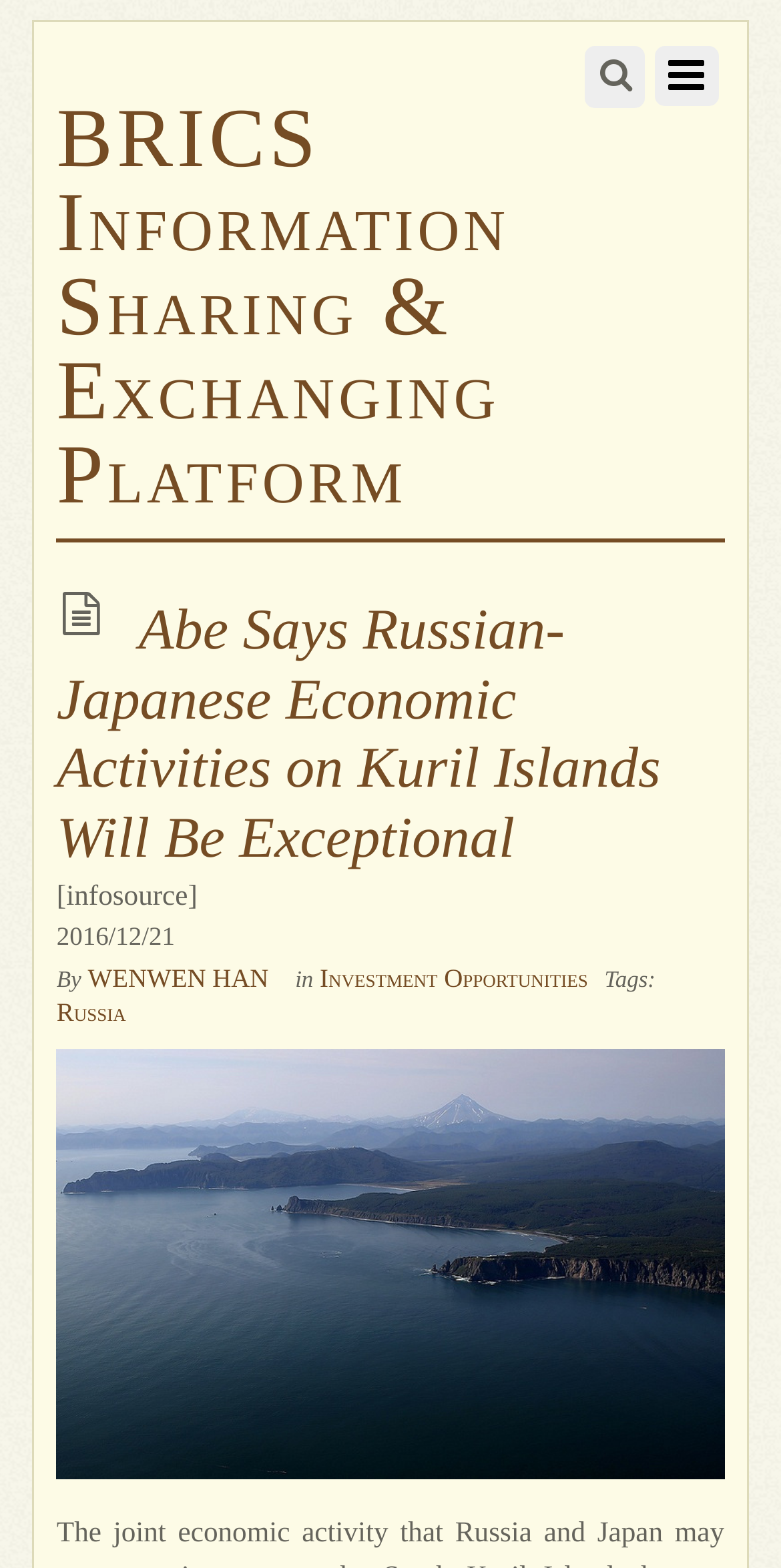Offer a meticulous caption that includes all visible features of the webpage.

The webpage appears to be a news article or blog post. At the top, there is a link to the "BRICS Information Sharing & Exchanging Platform" on the left side, and a search box on the right side. Below the search box, the main content of the webpage begins. 

The title of the article, "Abe Says Russian-Japanese Economic Activities on Kuril Islands Will Be Exceptional", is prominently displayed in a heading. Below the title, there is a link to the same article title, which may be a permalink or a shareable link. 

To the right of the title, there is a small text "[infosource]" and a timestamp "2016/12/21" indicating when the article was published. The author of the article, "WENWEN HAN", is credited below the timestamp. 

There is a link to "Investment Opportunities" on the same line as the author's name. Below that, there are tags related to the article, including a link to "Russia". 

At the very bottom of the page, there is an image with the alt text "2016122103", which may be a related image or a thumbnail.